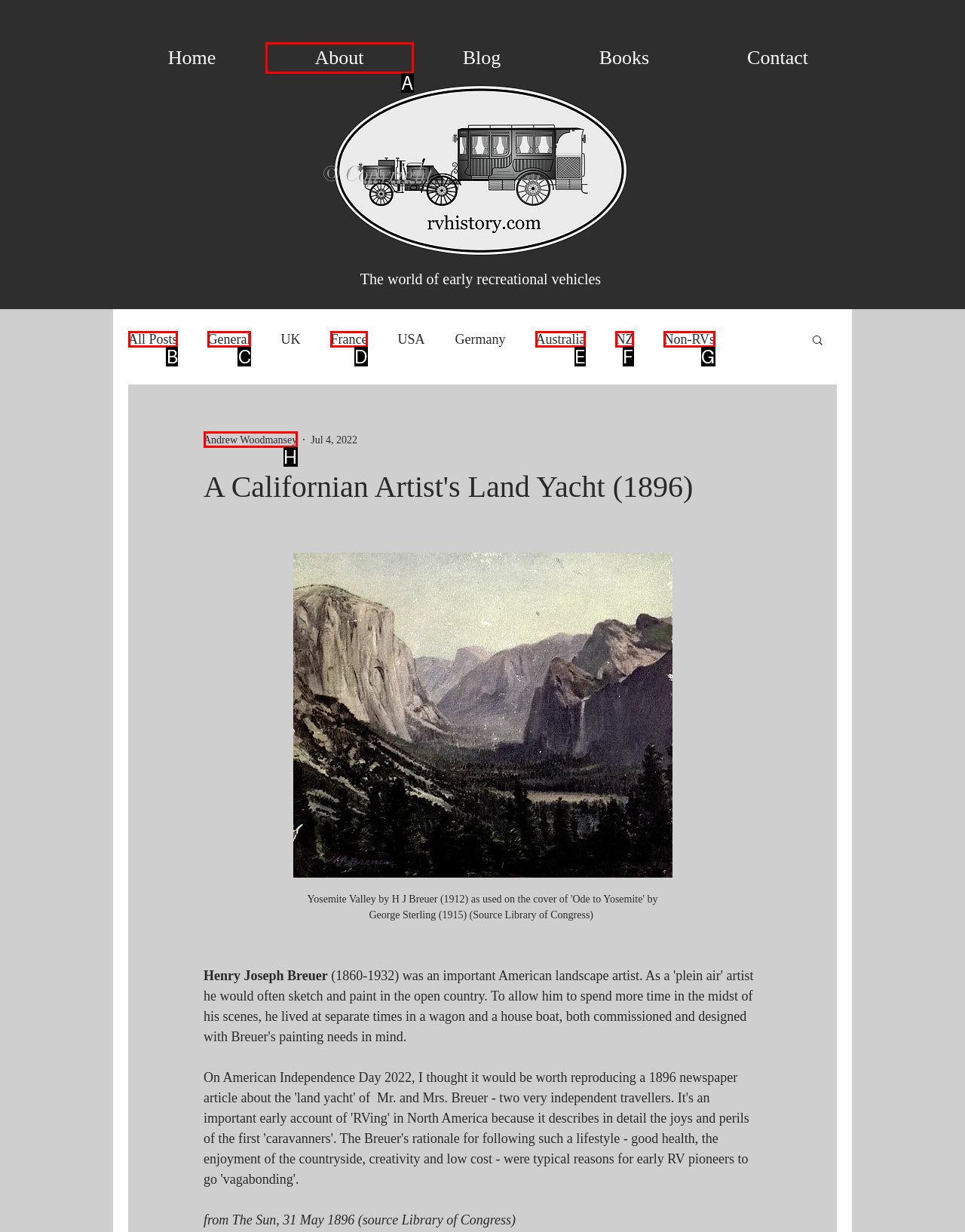Determine the HTML element that aligns with the description: Andrew Woodmansey
Answer by stating the letter of the appropriate option from the available choices.

H